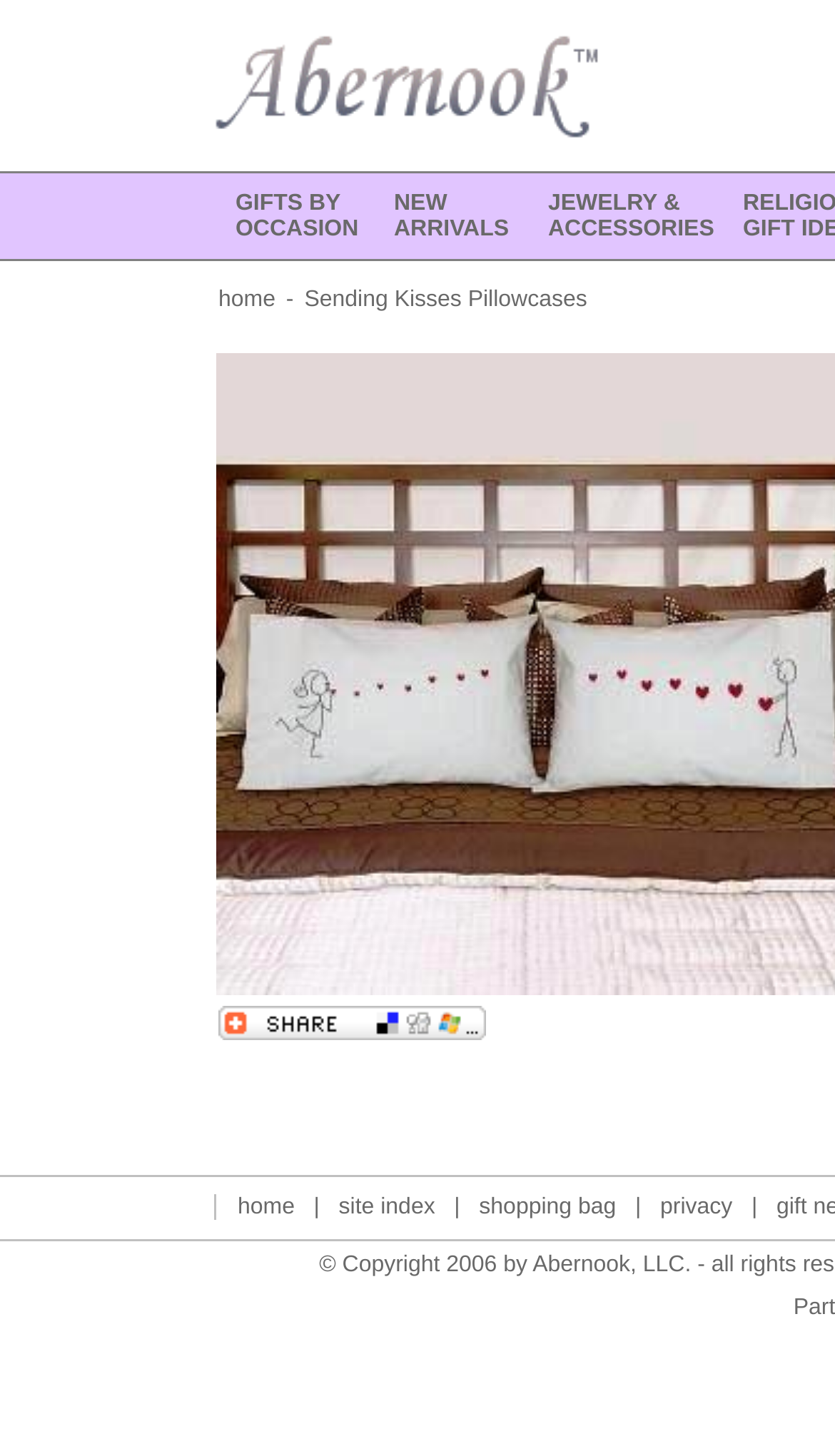How many links are in the bottom navigation?
Give a one-word or short phrase answer based on the image.

4